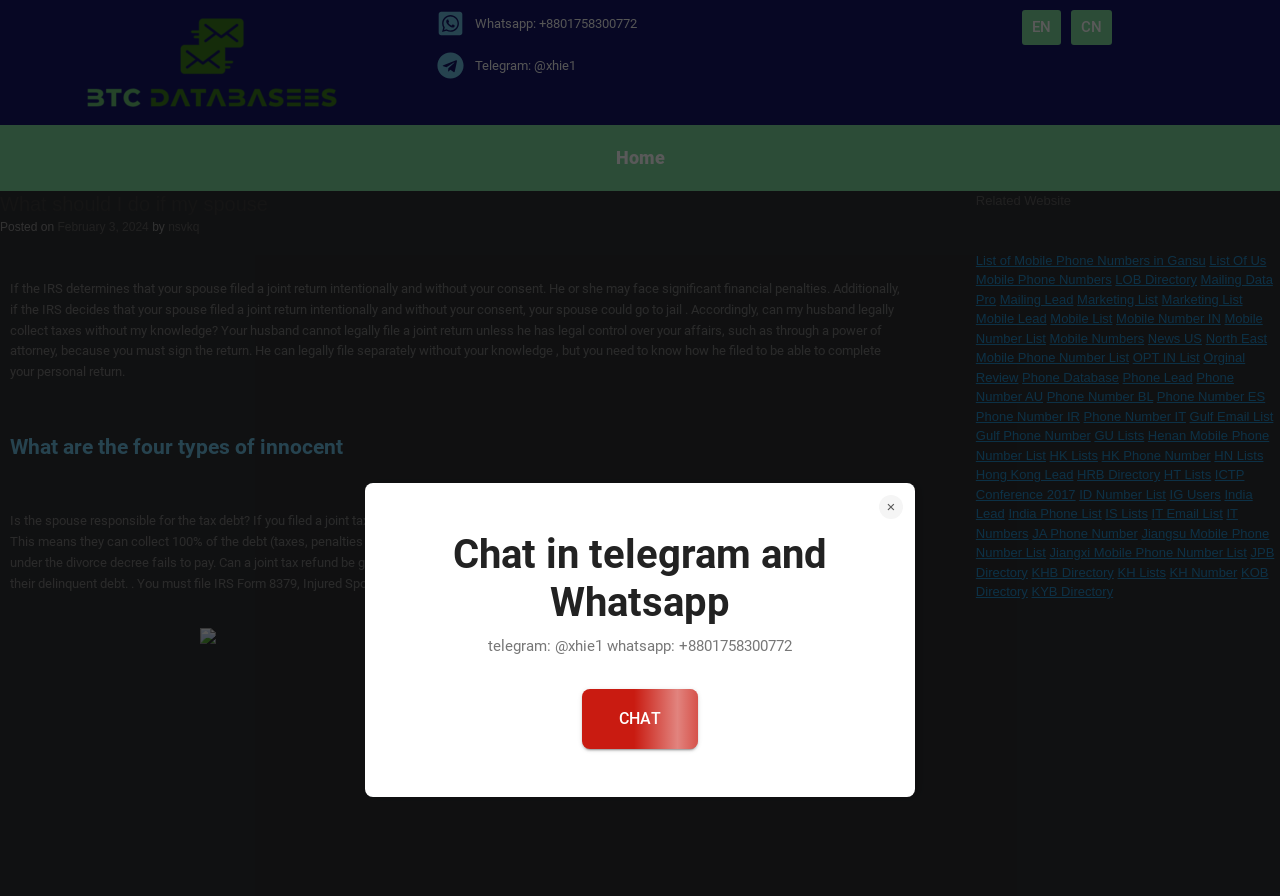Please identify the bounding box coordinates of the element's region that I should click in order to complete the following instruction: "Read the article about innocent spouse". The bounding box coordinates consist of four float numbers between 0 and 1, i.e., [left, top, right, bottom].

[0.008, 0.487, 0.705, 0.511]